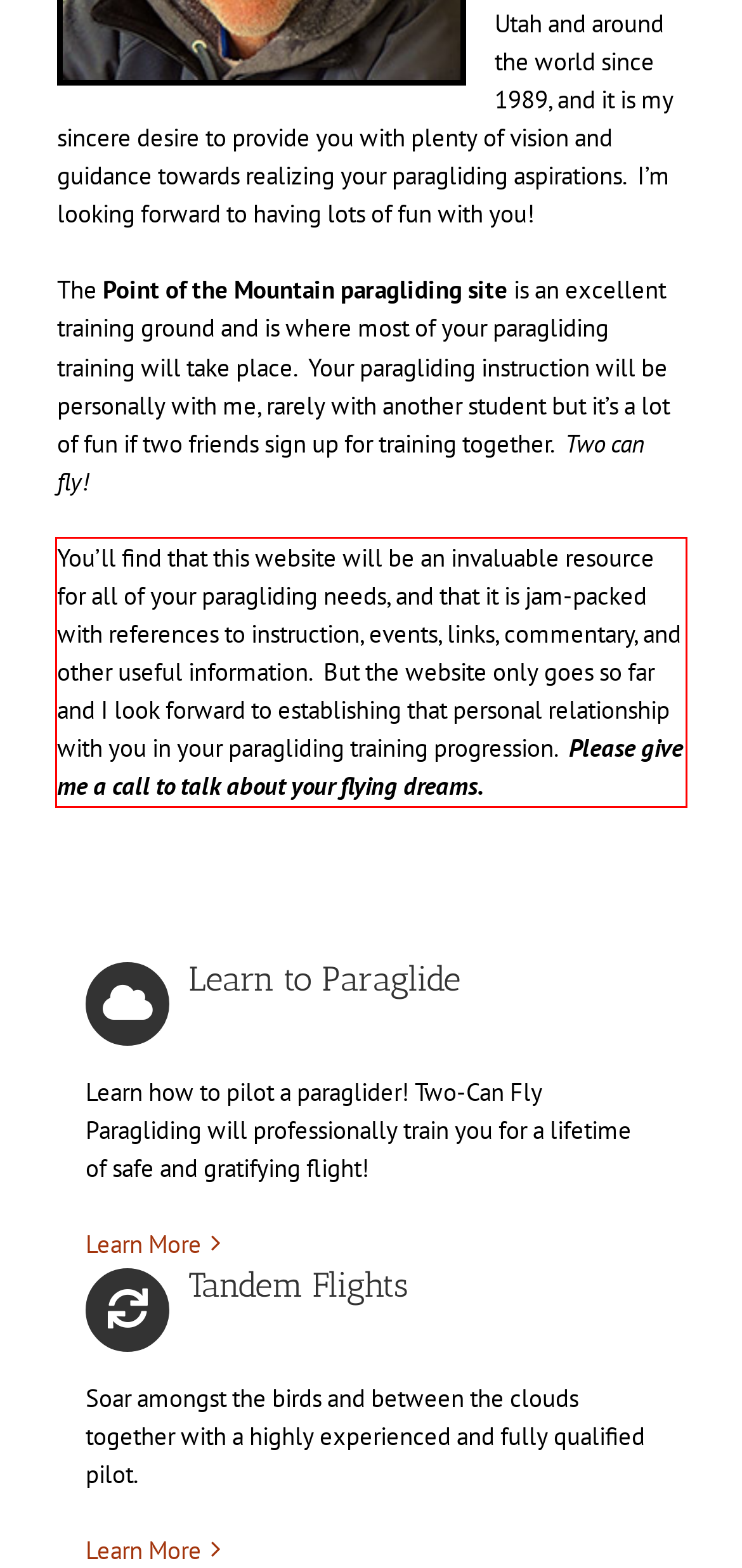Given a screenshot of a webpage with a red bounding box, extract the text content from the UI element inside the red bounding box.

You’ll find that this website will be an invaluable resource for all of your paragliding needs, and that it is jam-packed with references to instruction, events, links, commentary, and other useful information. But the website only goes so far and I look forward to establishing that personal relationship with you in your paragliding training progression. Please give me a call to talk about your flying dreams.